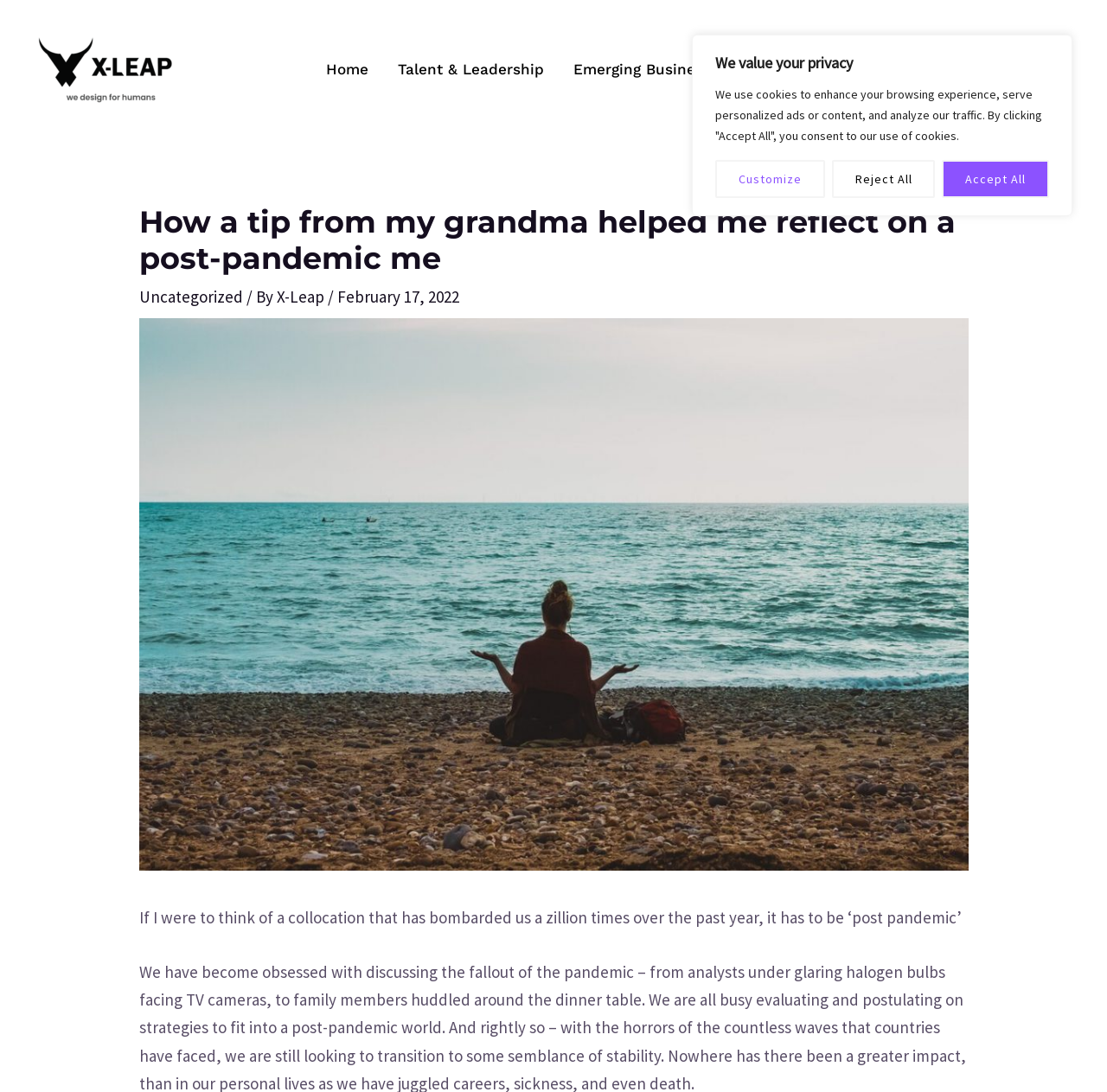Identify and provide the main heading of the webpage.

How a tip from my grandma helped me reflect on a post-pandemic me